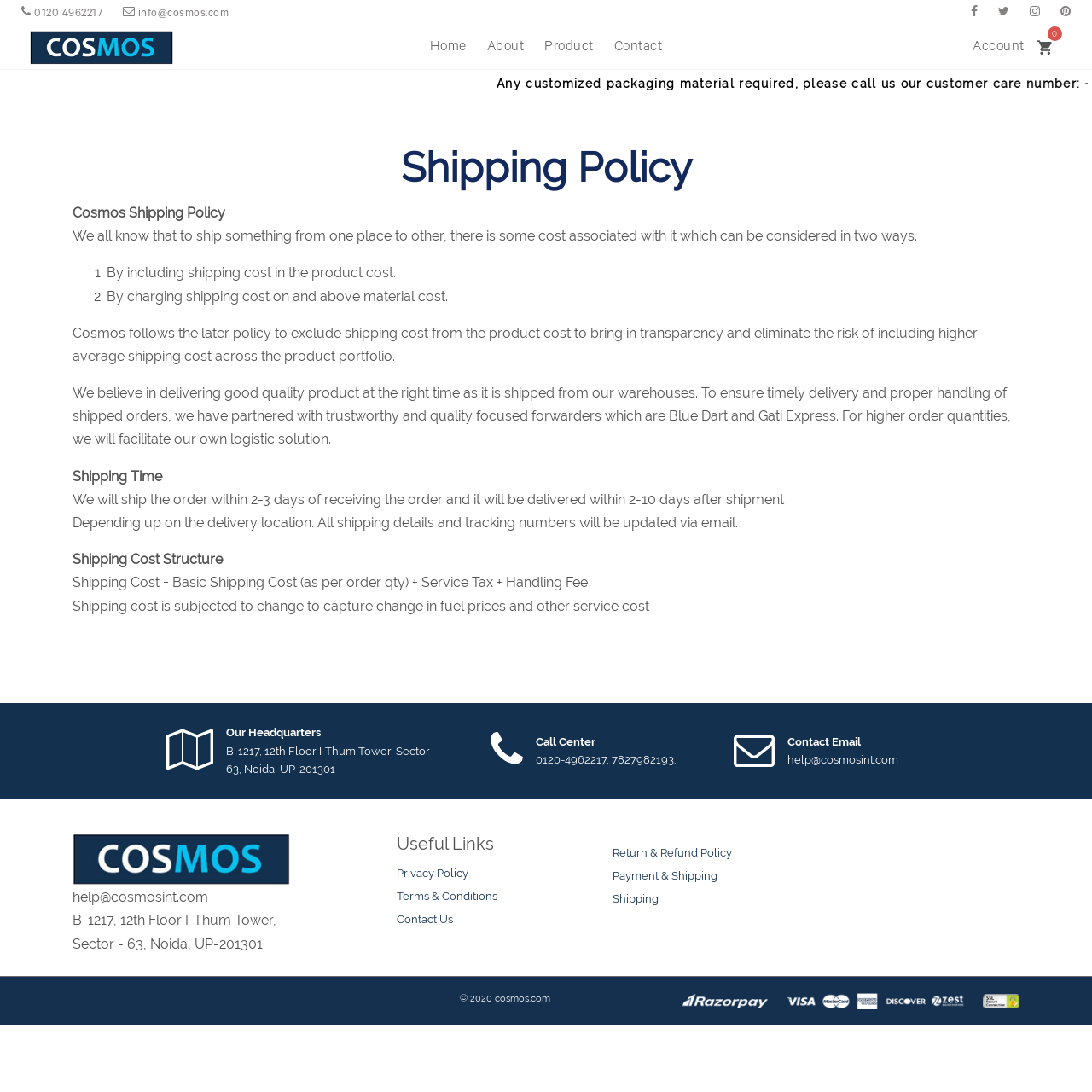Provide the bounding box coordinates for the area that should be clicked to complete the instruction: "View Shipping Policy".

[0.066, 0.097, 0.934, 0.172]